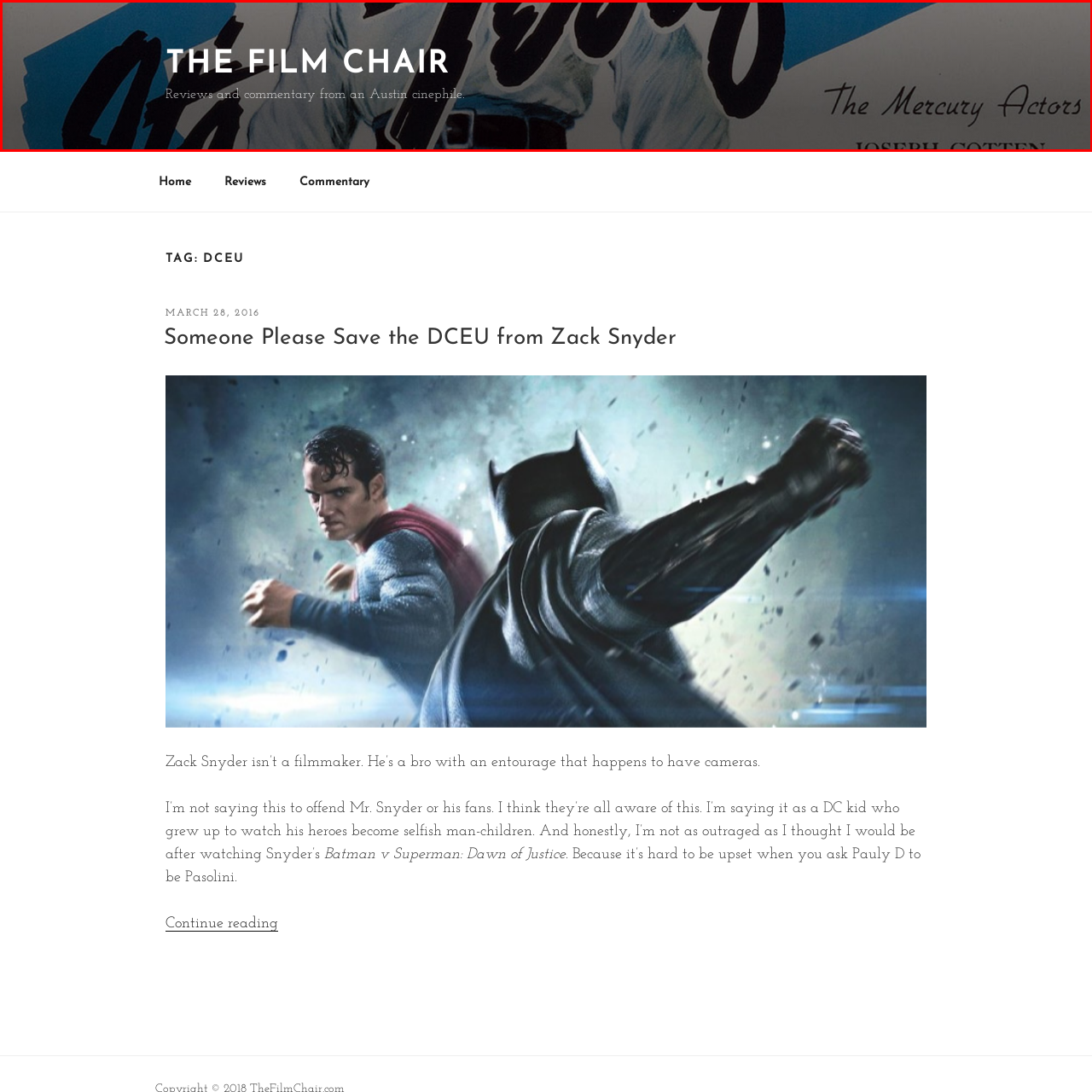Analyze the image surrounded by the red outline and answer the ensuing question with as much detail as possible based on the image:
What is the focus of the blog?

The subtitle below the title provides insight into the blog's focus, emphasizing its unique perspective on films, which suggests that the blog is dedicated to film reviews and commentary.